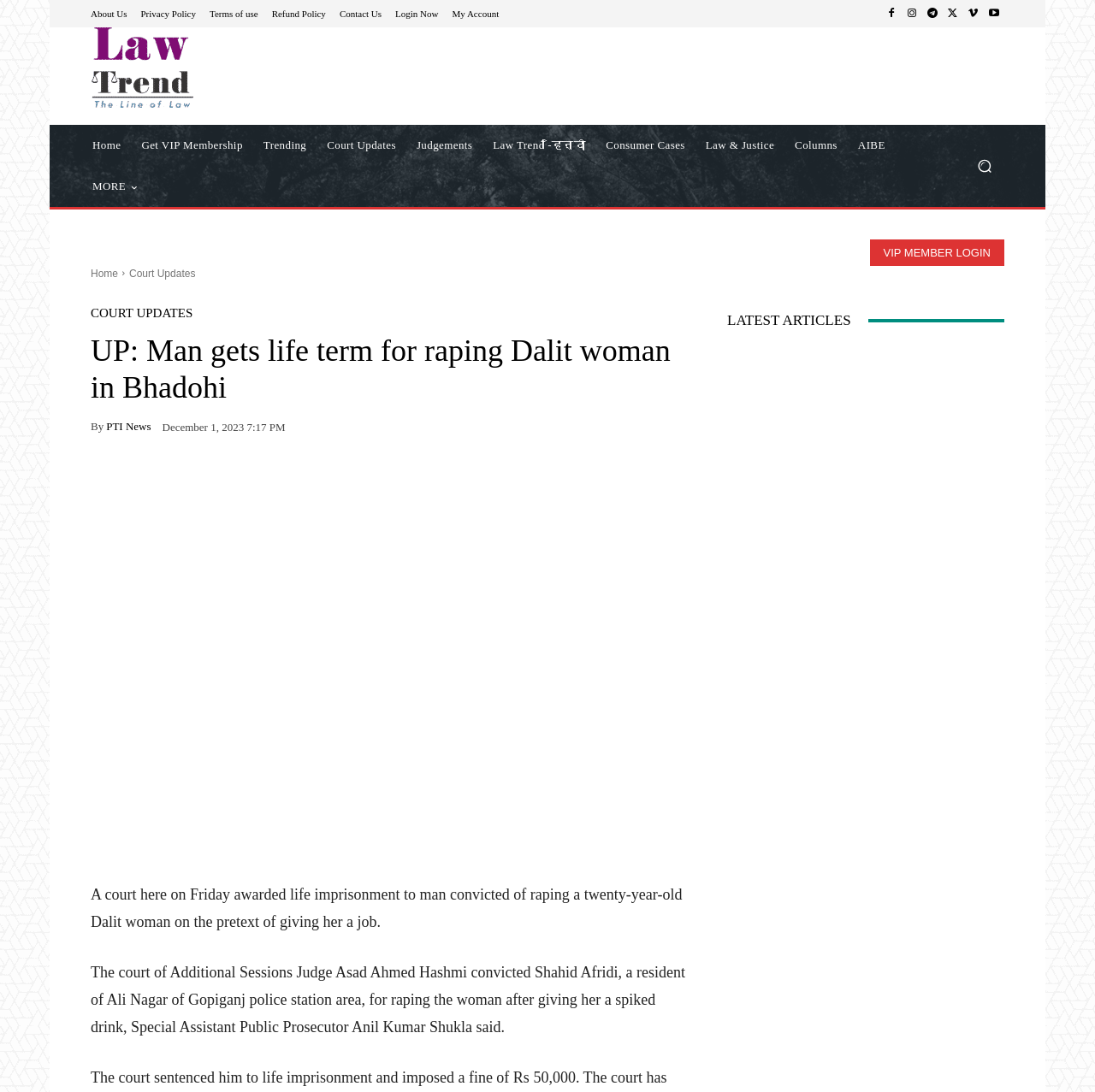What is the topic of the main article?
Kindly offer a detailed explanation using the data available in the image.

I determined the answer by reading the main article's heading, which is 'UP: Man gets life term for raping Dalit woman in Bhadohi'. This suggests that the topic of the main article is a rape case.